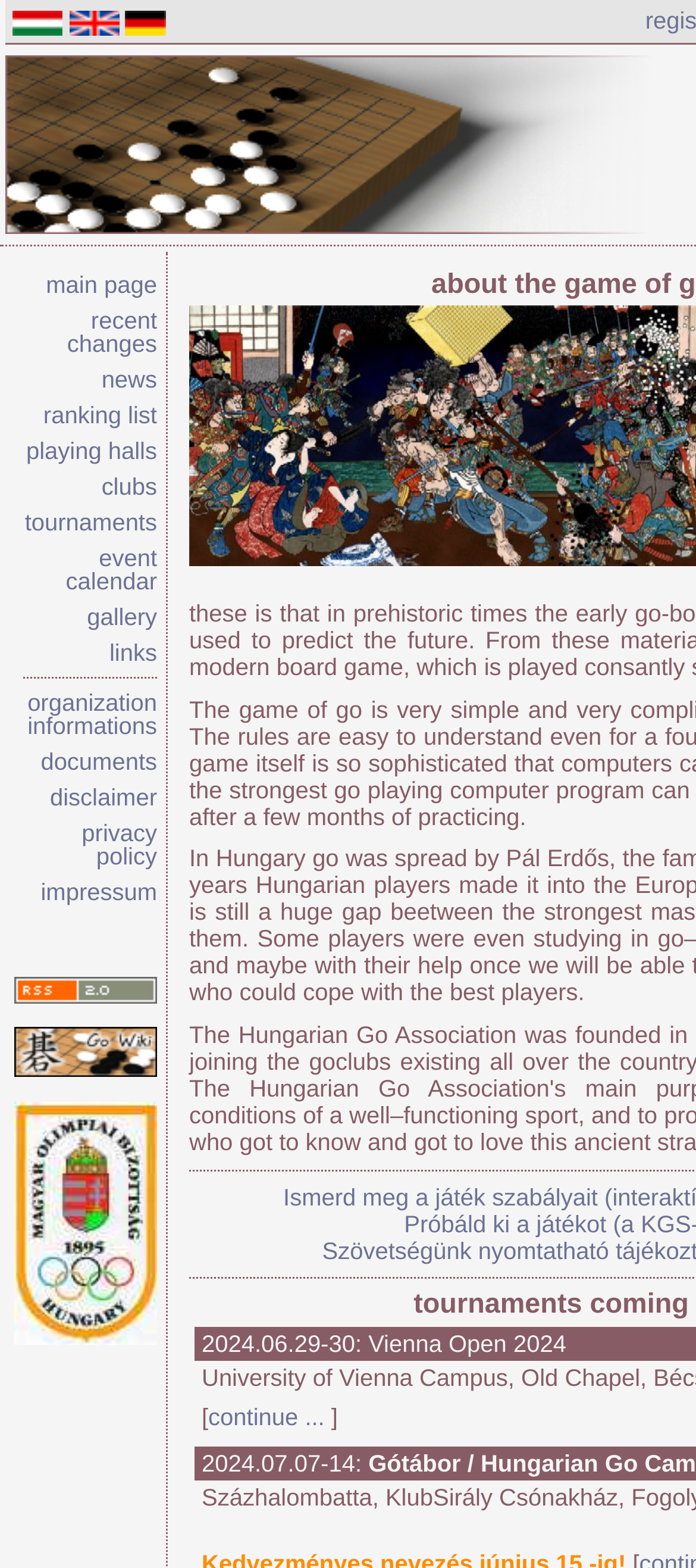Identify the main heading of the webpage and provide its text content.

Hungarian Go Association